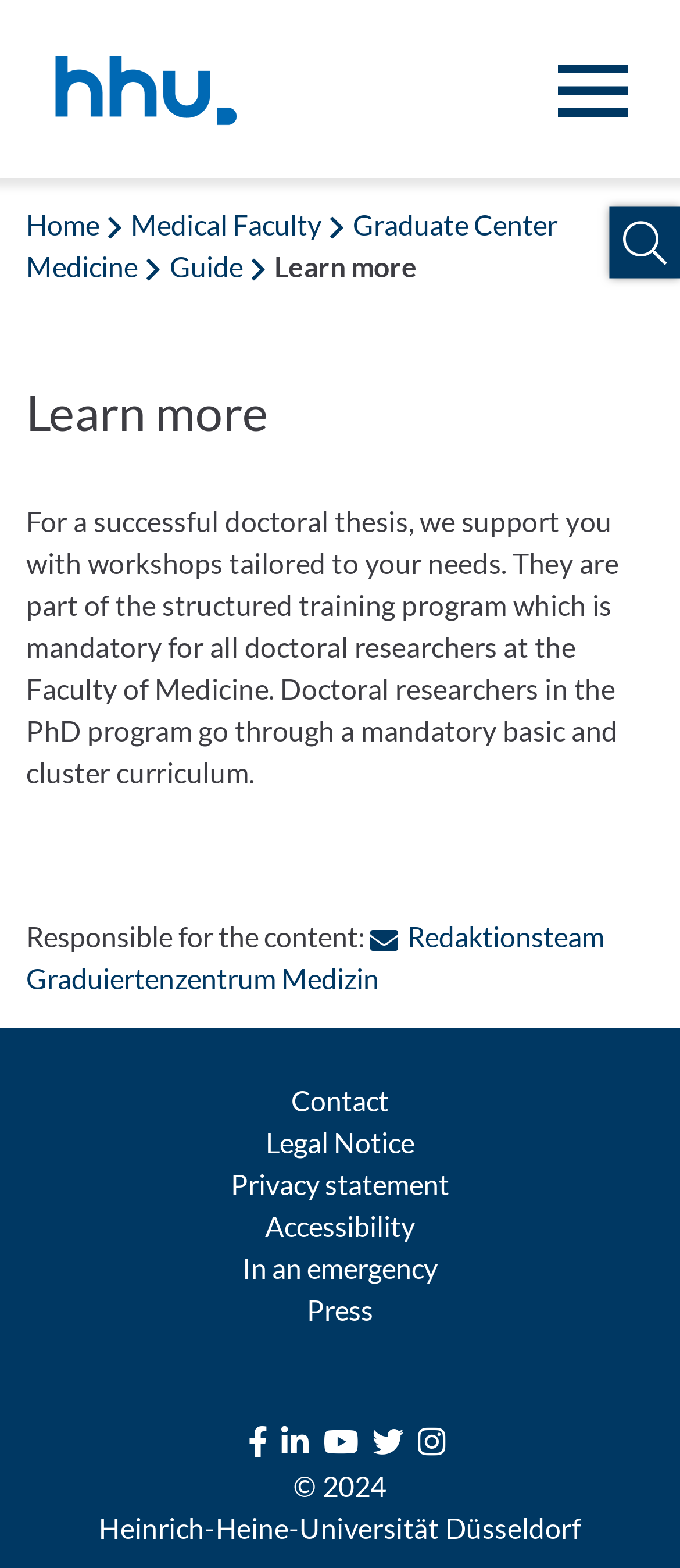Identify and provide the bounding box coordinates of the UI element described: "Privacy statement". The coordinates should be formatted as [left, top, right, bottom], with each number being a float between 0 and 1.

[0.339, 0.744, 0.661, 0.766]